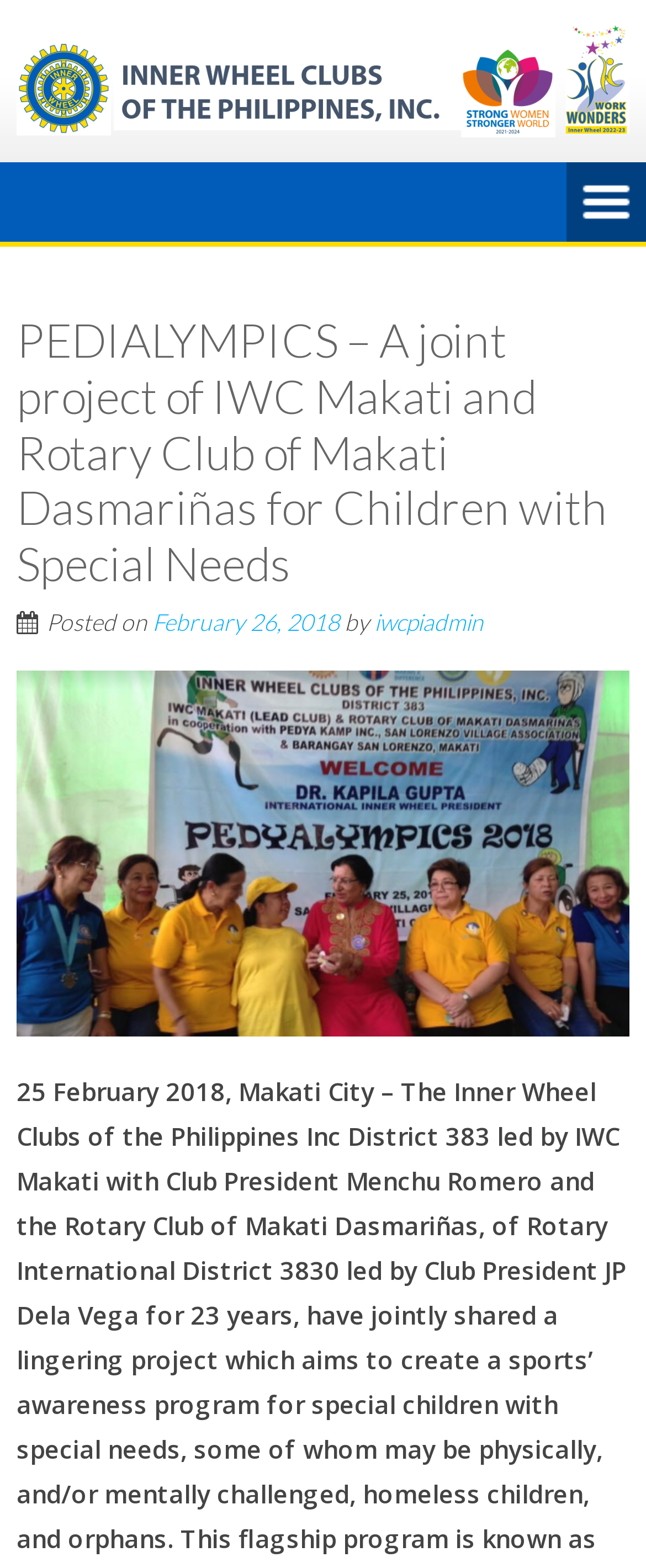Given the element description: "Twitter", predict the bounding box coordinates of this UI element. The coordinates must be four float numbers between 0 and 1, given as [left, top, right, bottom].

None